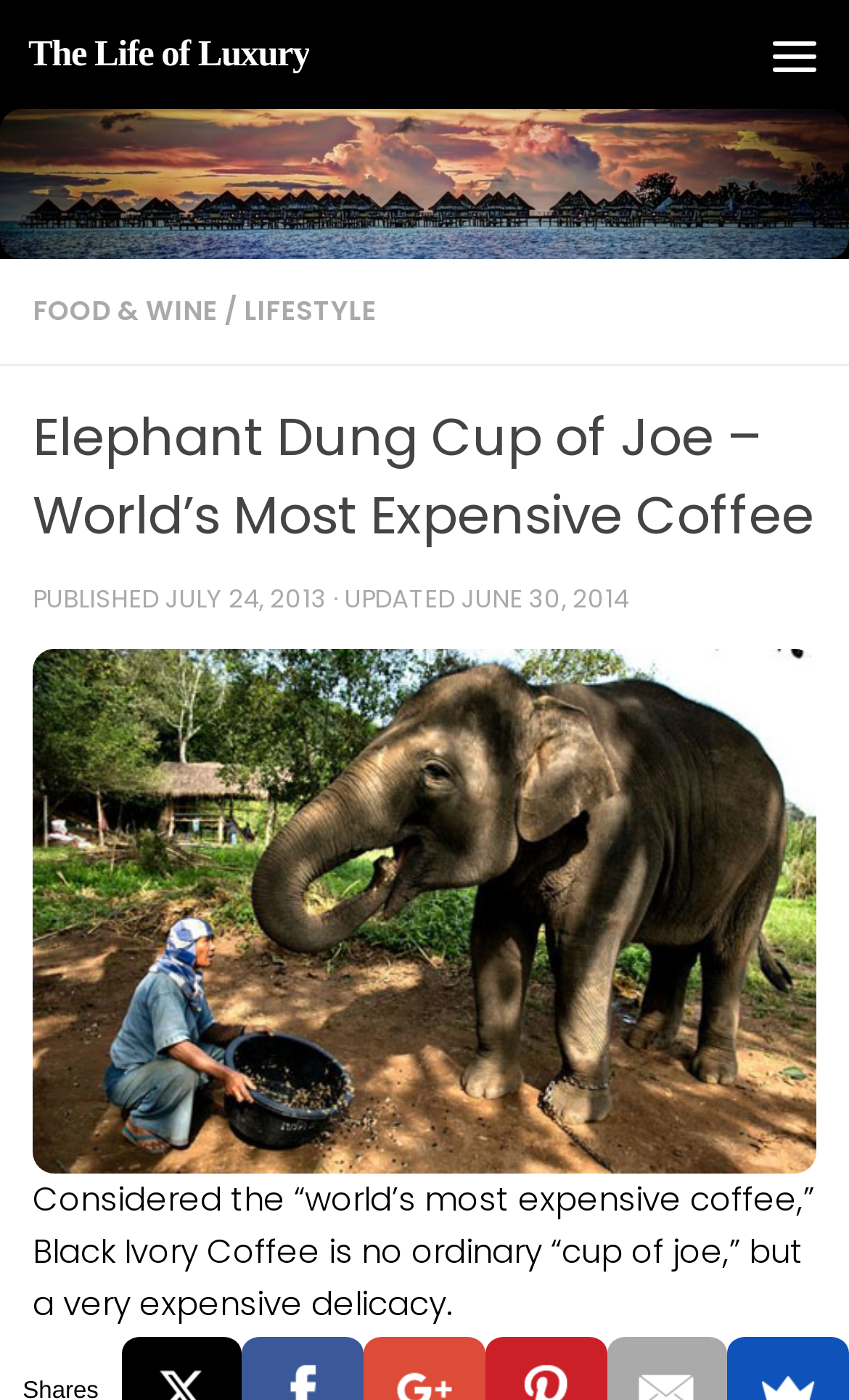Using the description "Skip to content", locate and provide the bounding box of the UI element.

[0.01, 0.006, 0.431, 0.084]